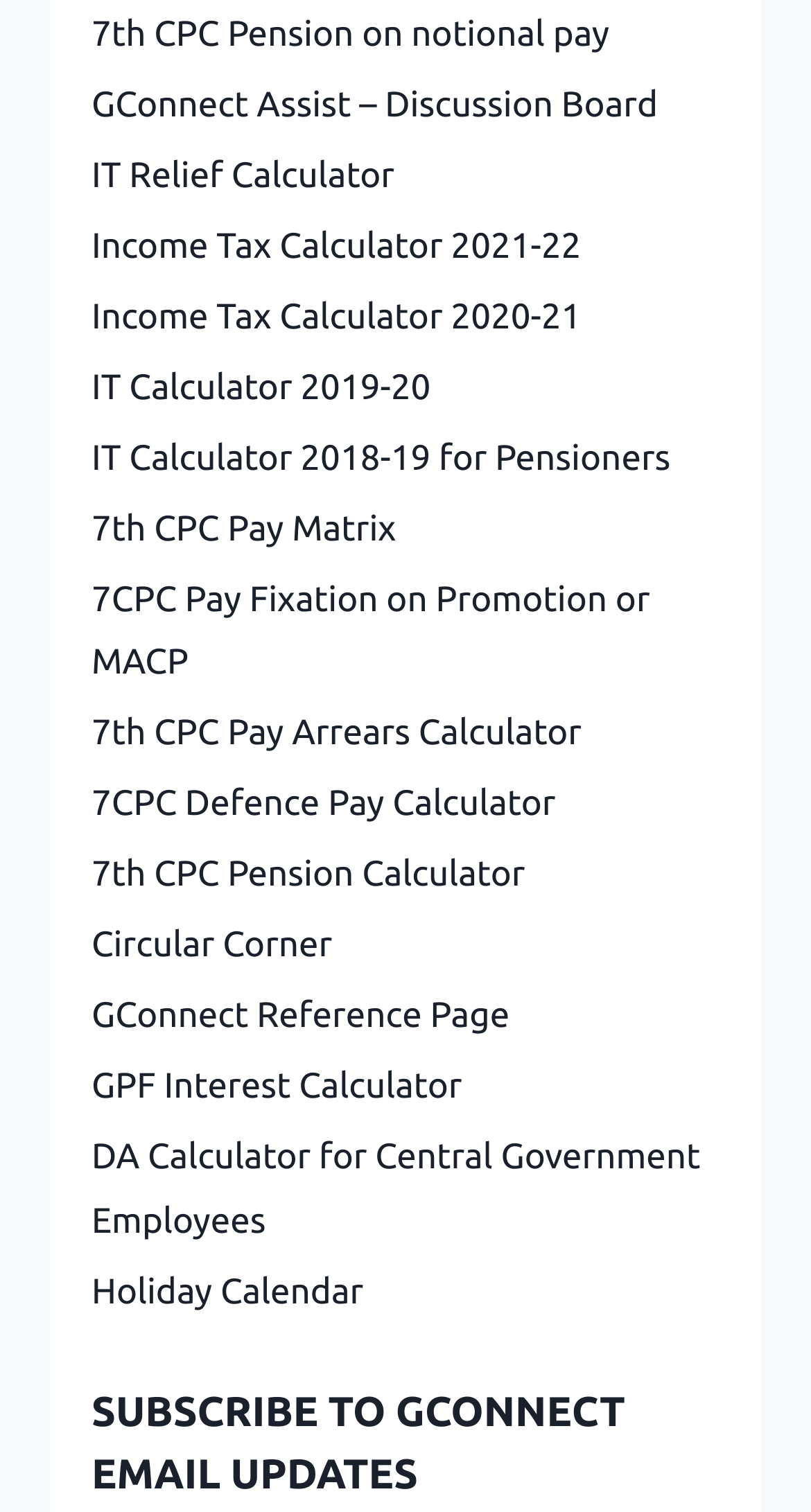Please give a succinct answer to the question in one word or phrase:
What is the topic of the first link?

7th CPC Pension